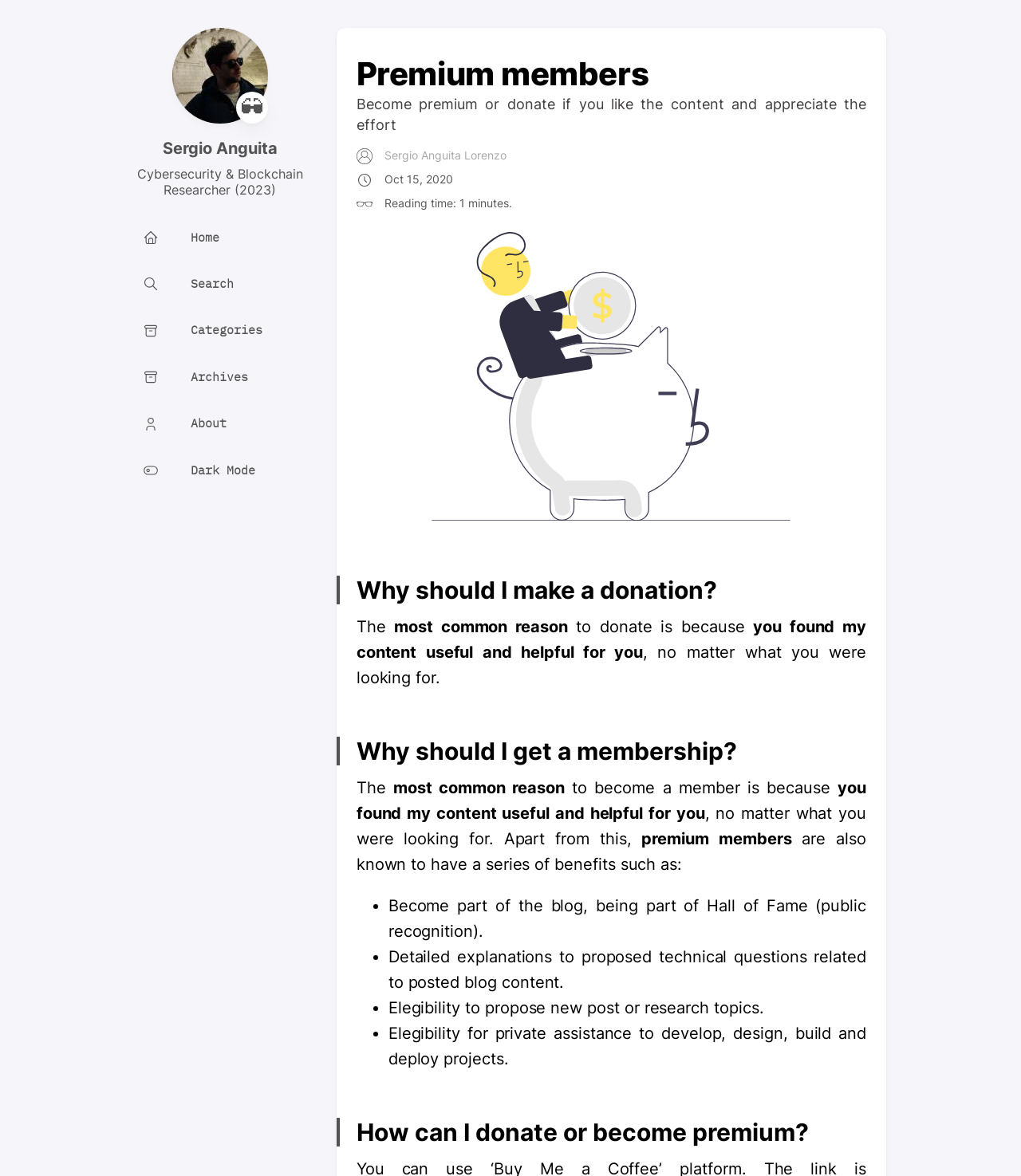Locate the bounding box coordinates of the area you need to click to fulfill this instruction: 'Follow SportsCare Physical Therapy on Facebook'. The coordinates must be in the form of four float numbers ranging from 0 to 1: [left, top, right, bottom].

None